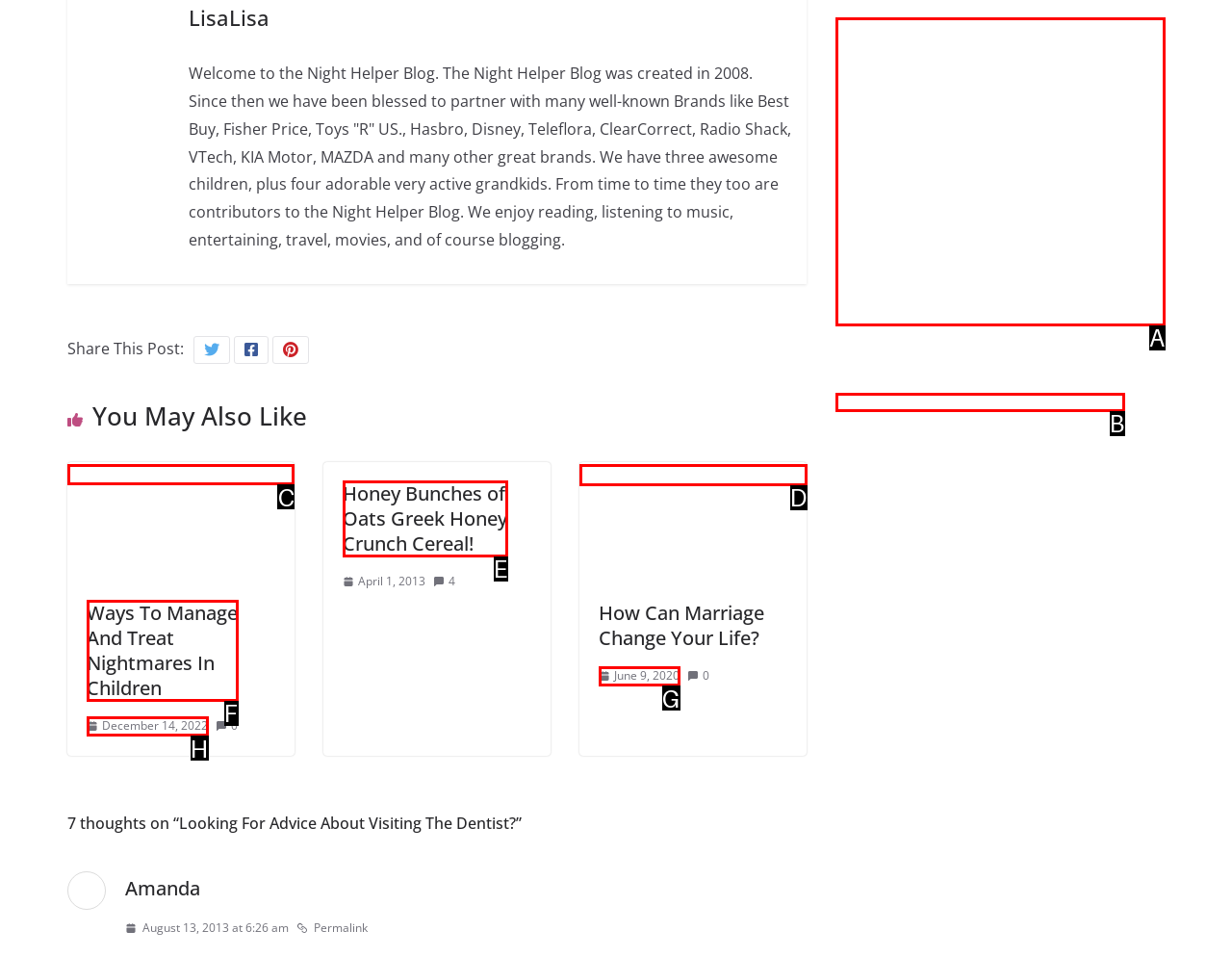For the task: Click on the 'mom' link, tell me the letter of the option you should click. Answer with the letter alone.

C